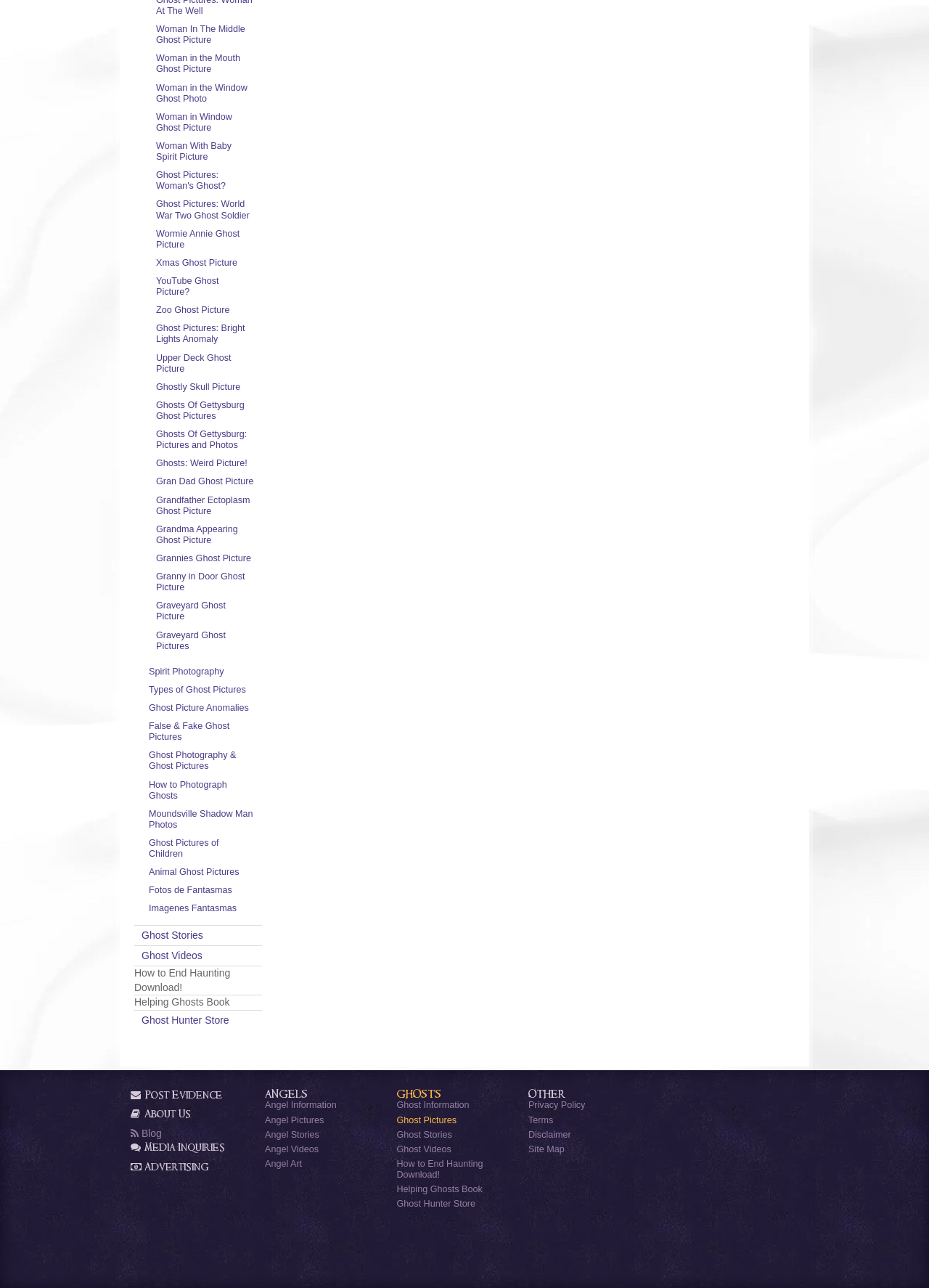With reference to the image, please provide a detailed answer to the following question: What is the main categorization of the links on this webpage?

The links on this webpage are categorized into different types of ghosts, such as 'Woman', 'Ghost Soldier', 'Angel', and 'Other', indicating that the webpage is organized by the type of ghost or supernatural entity.